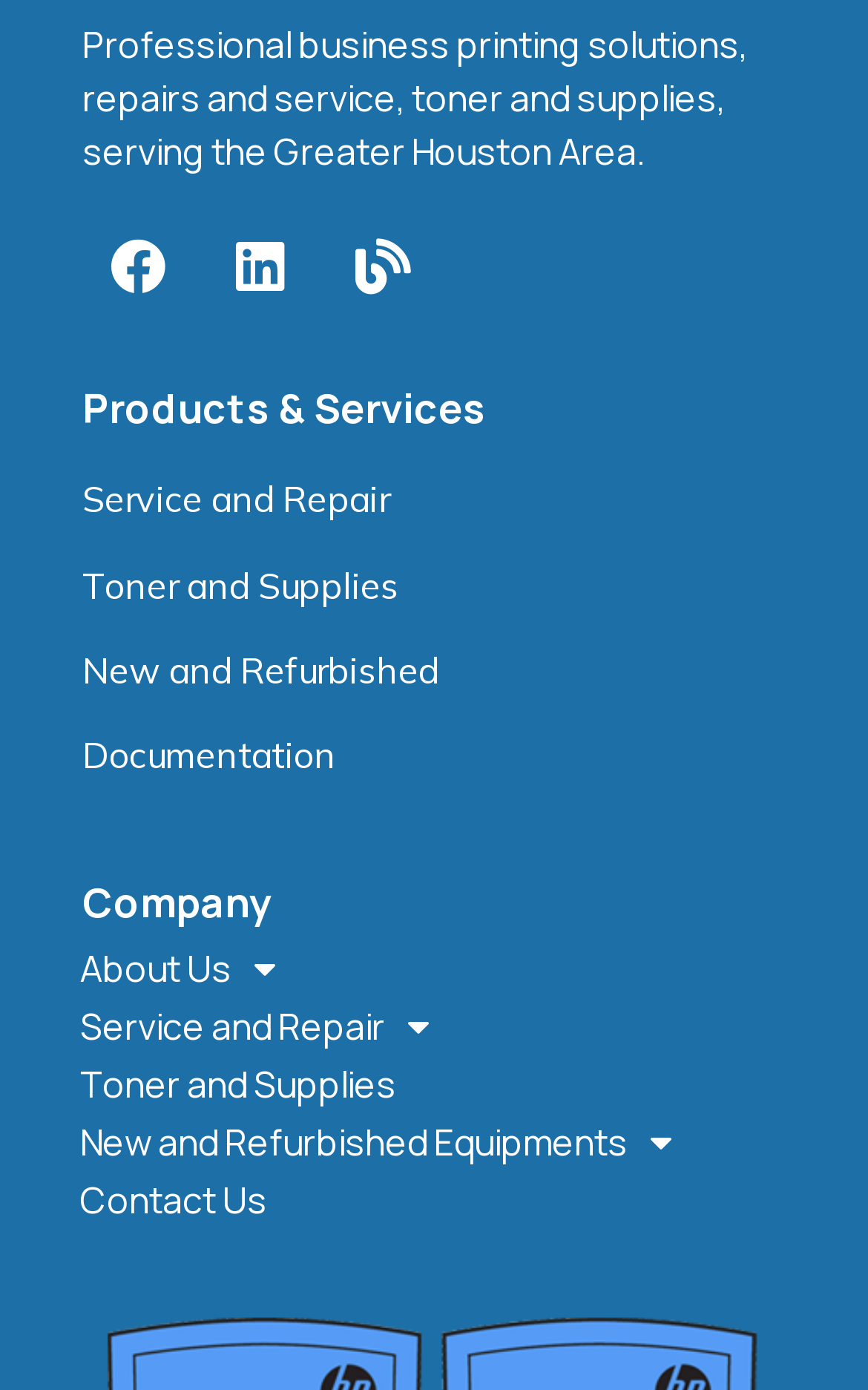Specify the bounding box coordinates of the area to click in order to follow the given instruction: "Read the blog."

[0.377, 0.151, 0.505, 0.231]